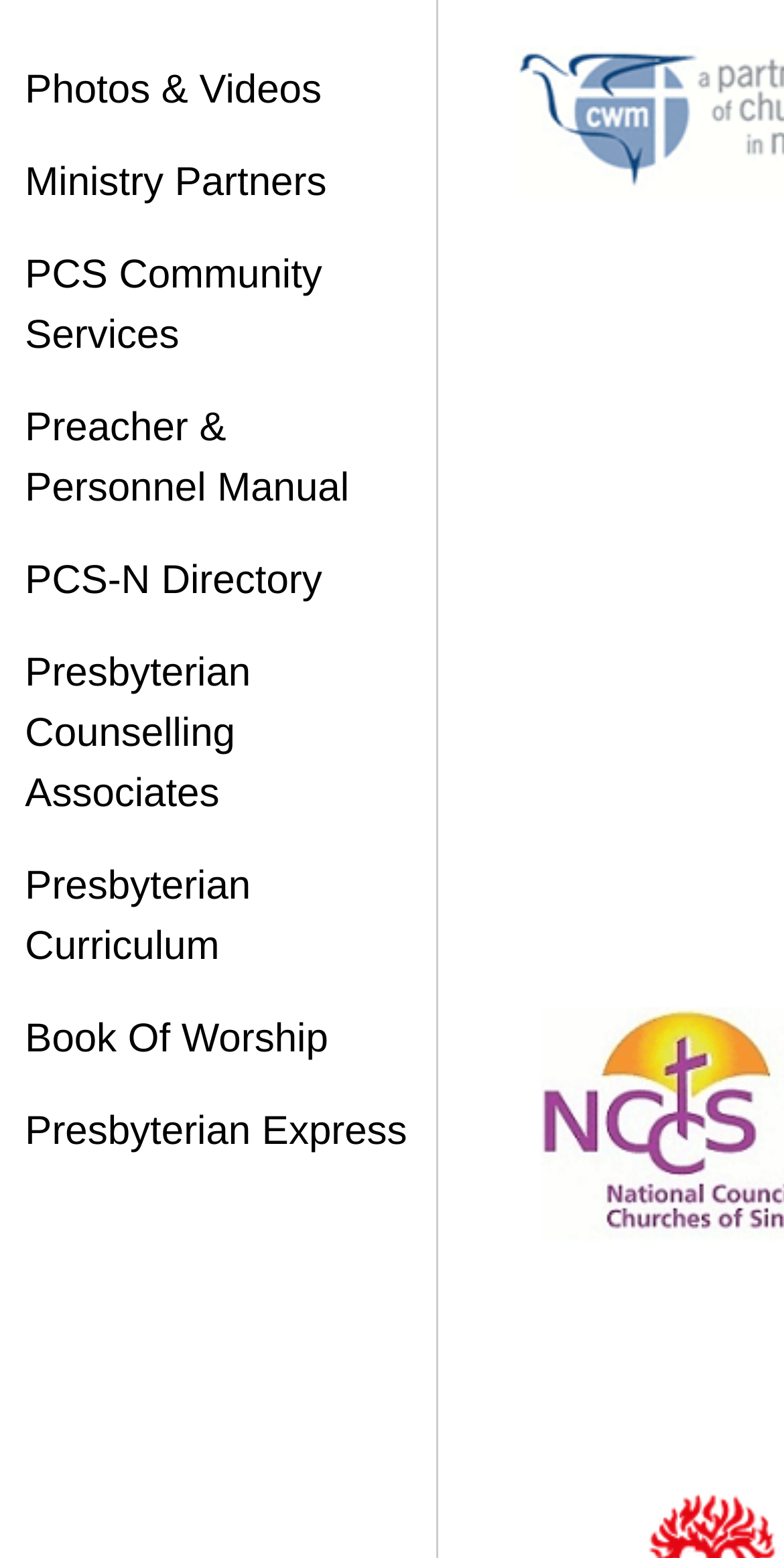Bounding box coordinates are specified in the format (top-left x, top-left y, bottom-right x, bottom-right y). All values are floating point numbers bounded between 0 and 1. Please provide the bounding box coordinate of the region this sentence describes: Preacher & Personnel Manual

[0.032, 0.261, 0.445, 0.328]